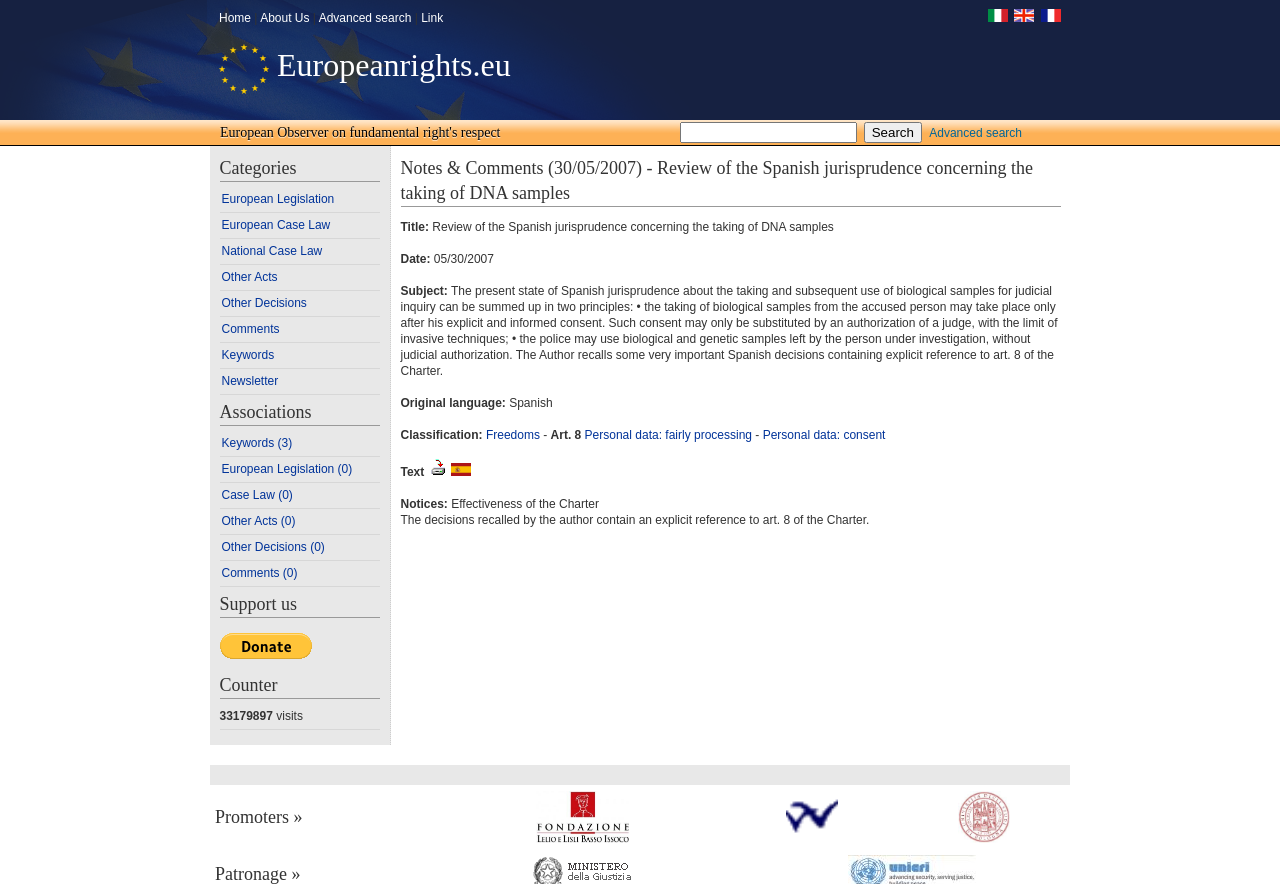Determine the bounding box coordinates of the section to be clicked to follow the instruction: "Click on the 'Support us' PayPal button". The coordinates should be given as four float numbers between 0 and 1, formatted as [left, top, right, bottom].

[0.171, 0.716, 0.243, 0.745]